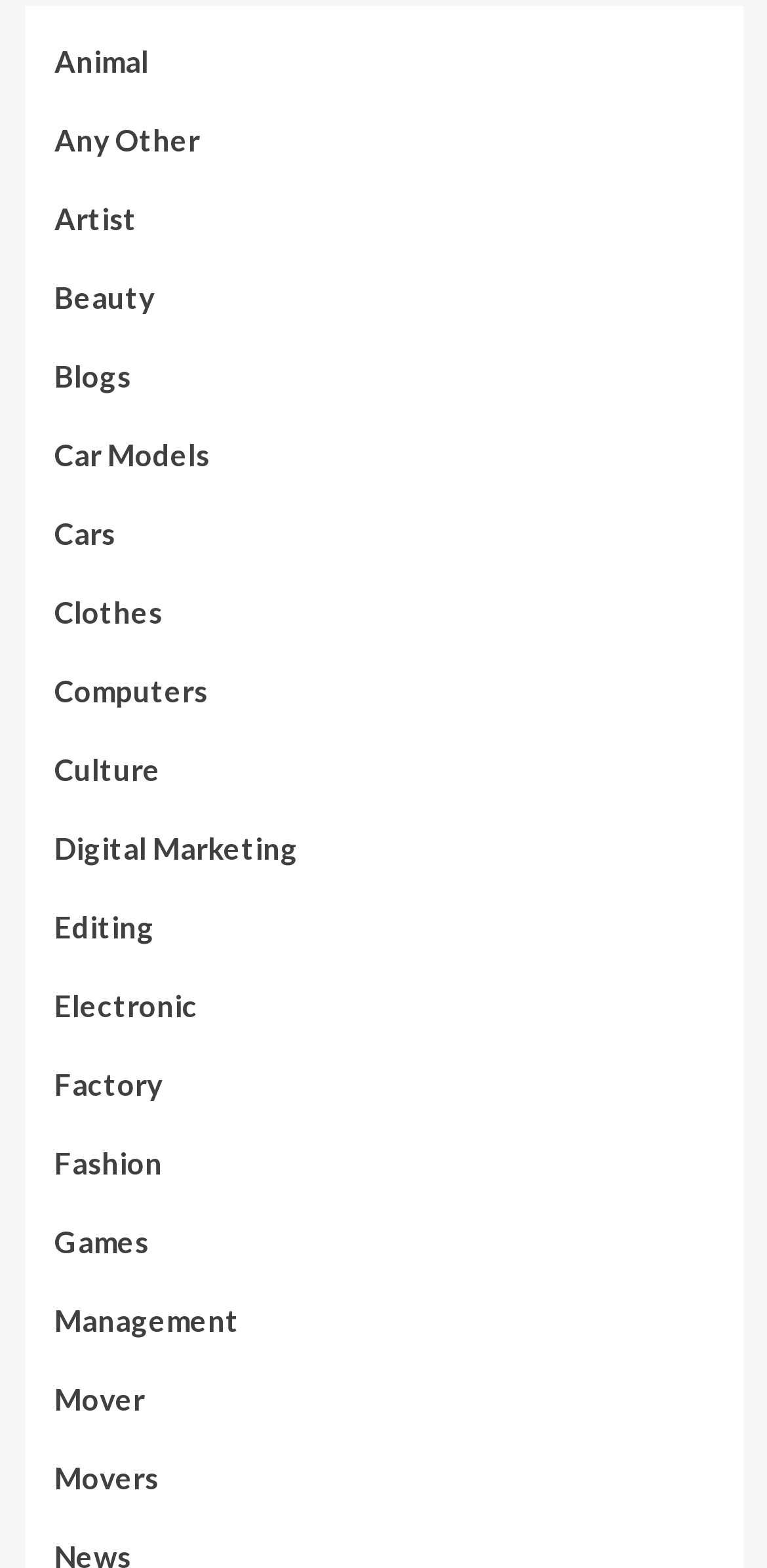How many categories are related to technology?
Ensure your answer is thorough and detailed.

I identified the categories related to technology by their names, and found that there are four categories: 'Computers', 'Digital Marketing', 'Editing', and 'Electronic'.